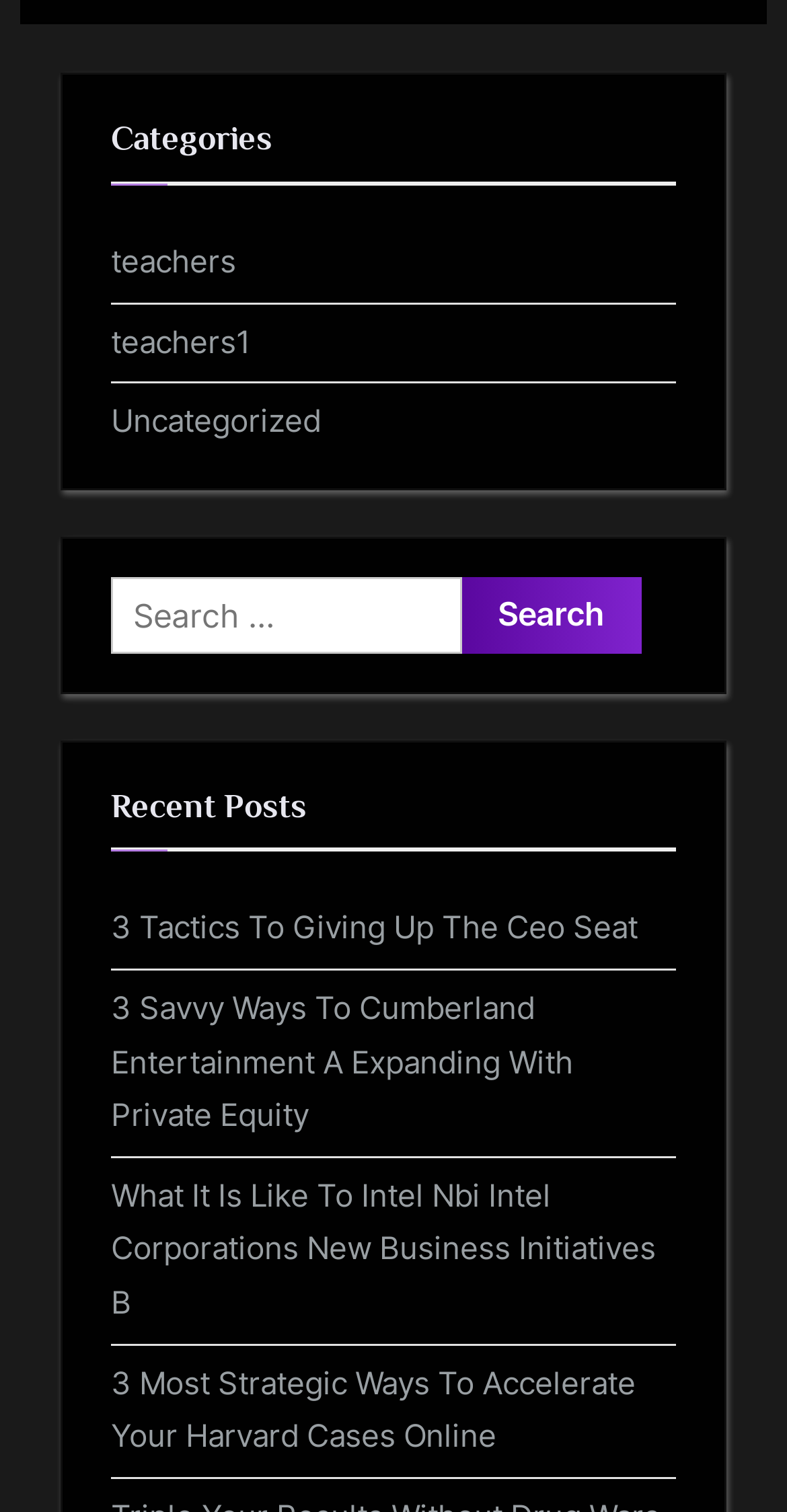Please give a one-word or short phrase response to the following question: 
How many recent posts are listed?

4